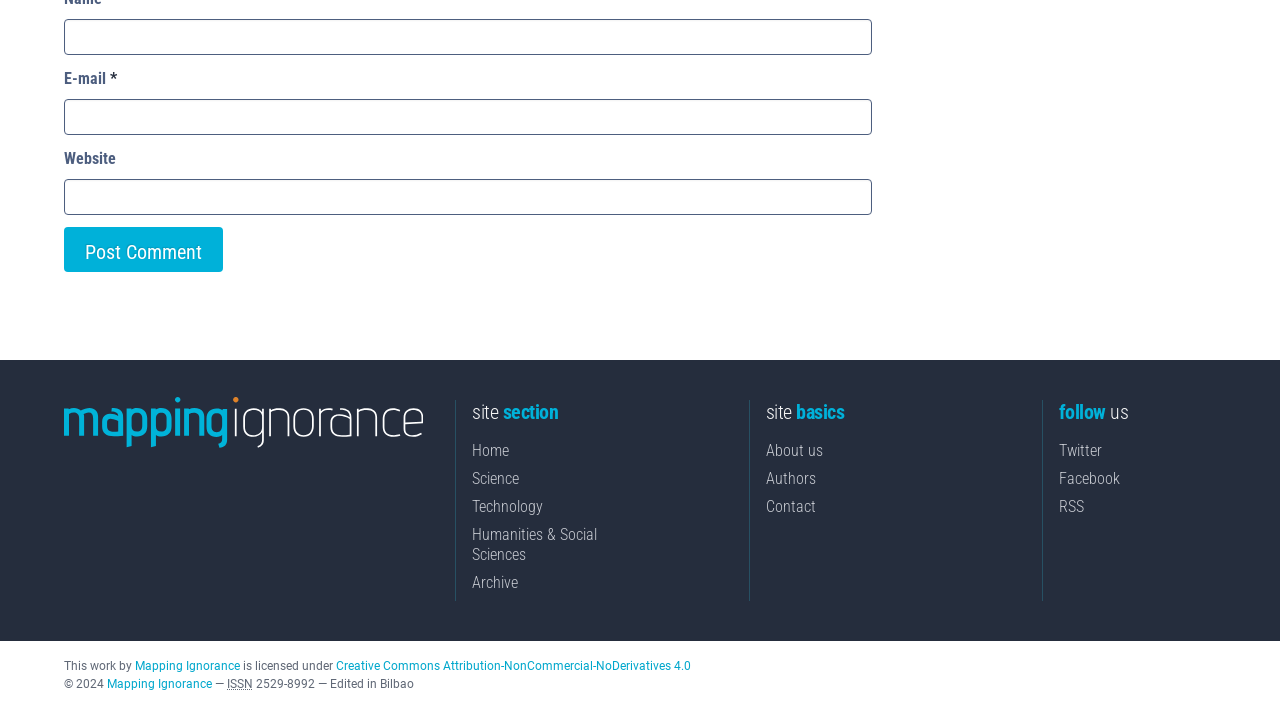Can you determine the bounding box coordinates of the area that needs to be clicked to fulfill the following instruction: "View the 'ESA Letter' page"?

None